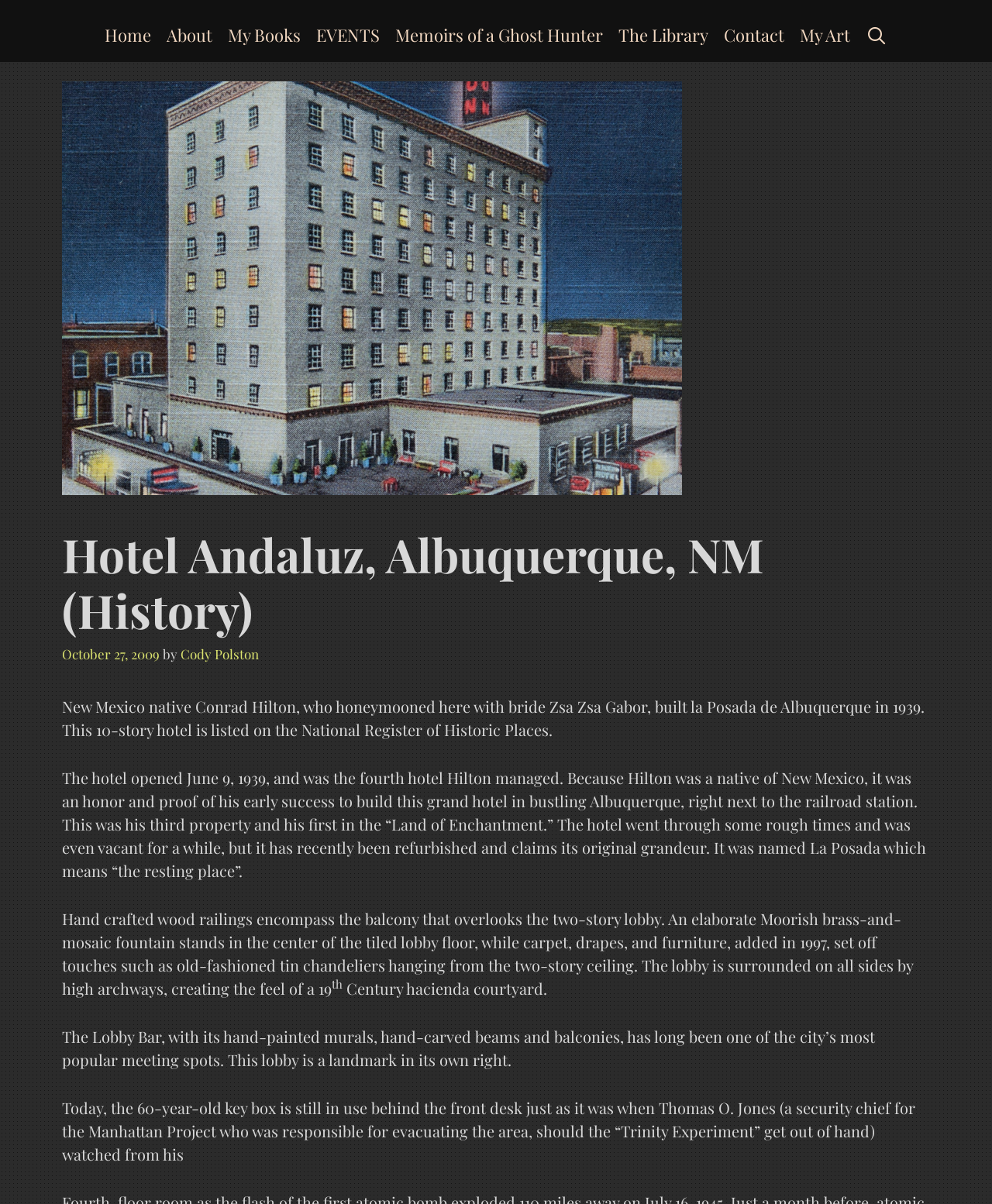Could you provide the bounding box coordinates for the portion of the screen to click to complete this instruction: "check events"?

[0.311, 0.006, 0.391, 0.051]